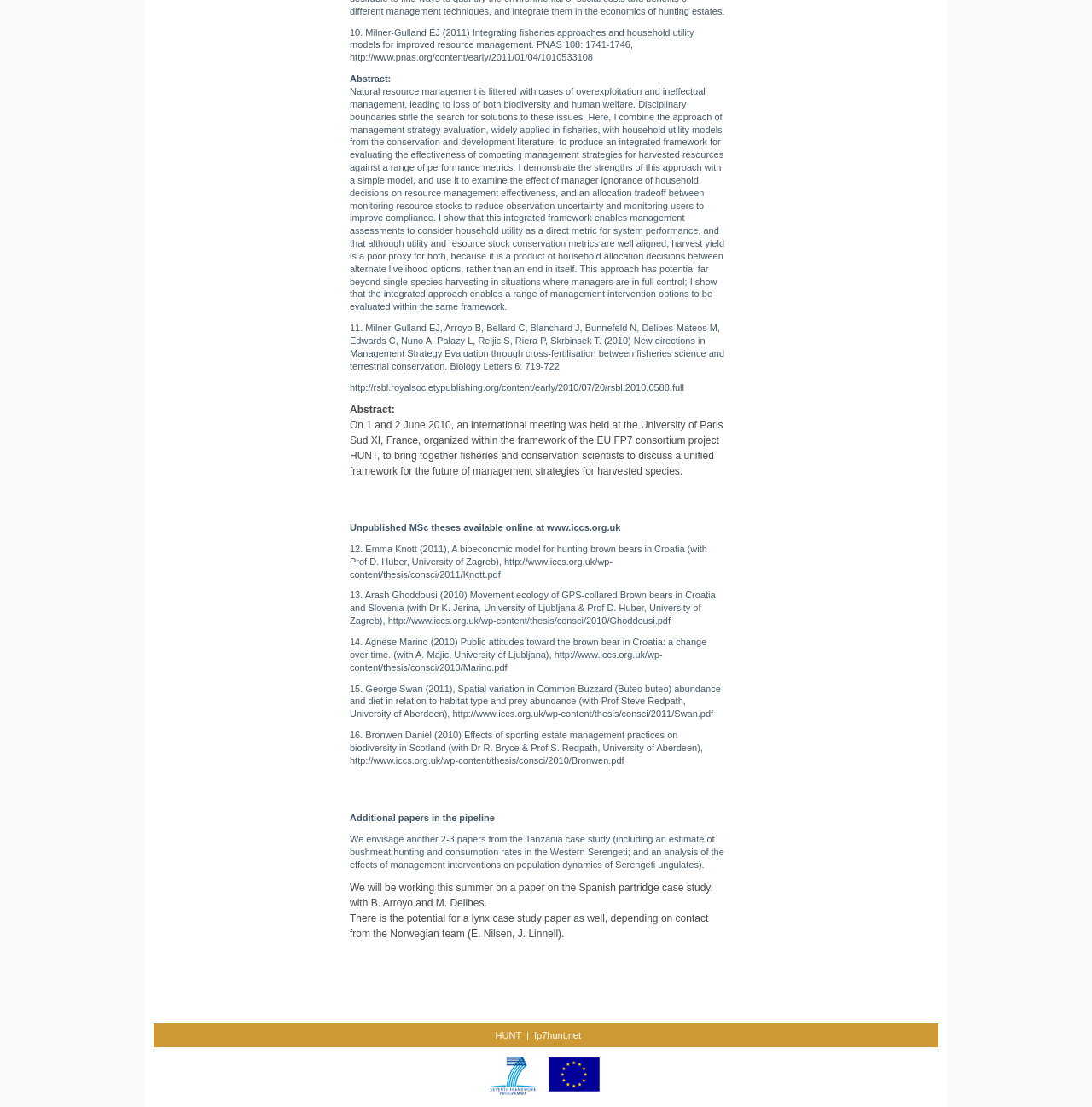What is the topic of the paper by Emma Knott?
Using the screenshot, give a one-word or short phrase answer.

A bioeconomic model for hunting brown bears in Croatia